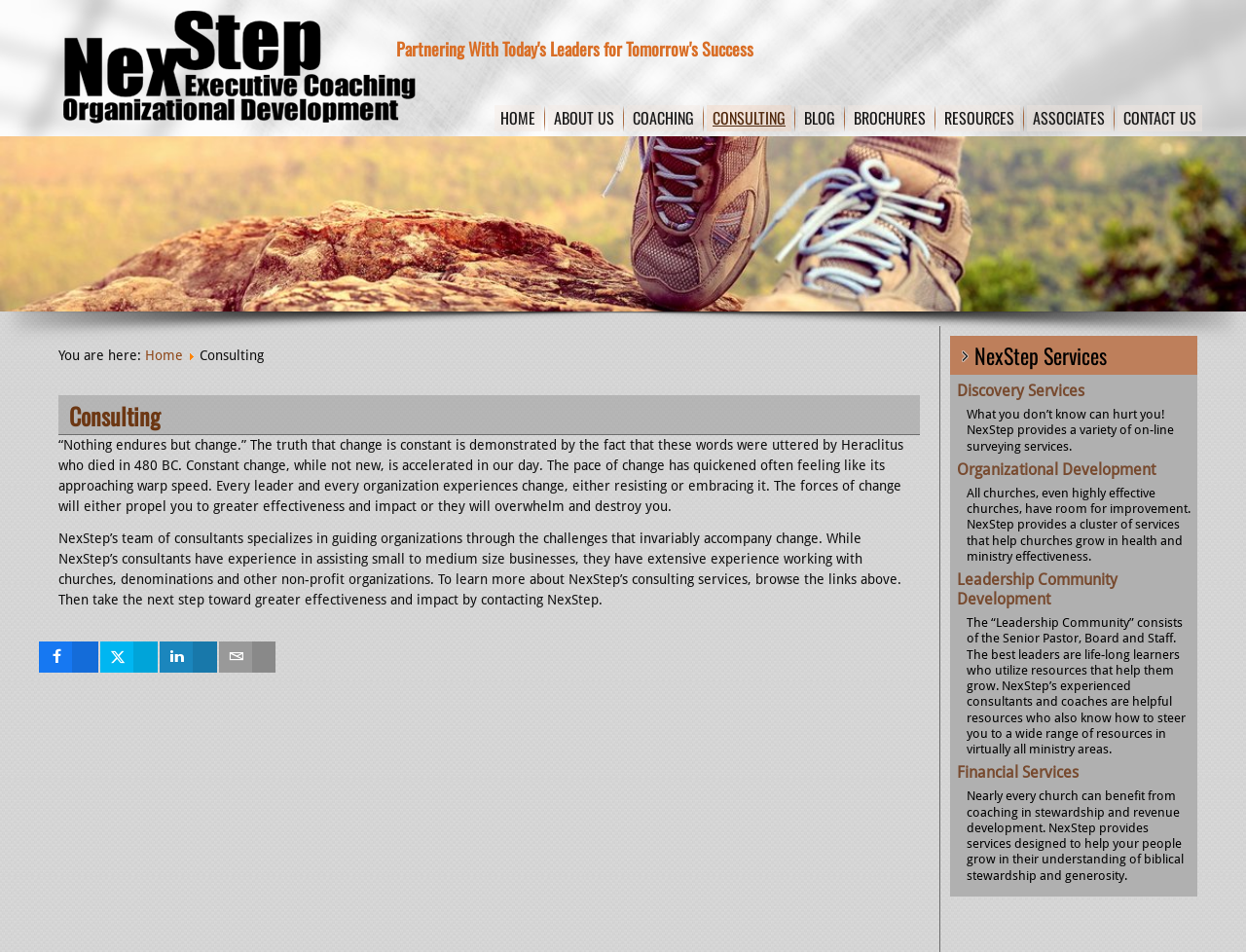Answer the following query with a single word or phrase:
How many social media links are available at the bottom?

4